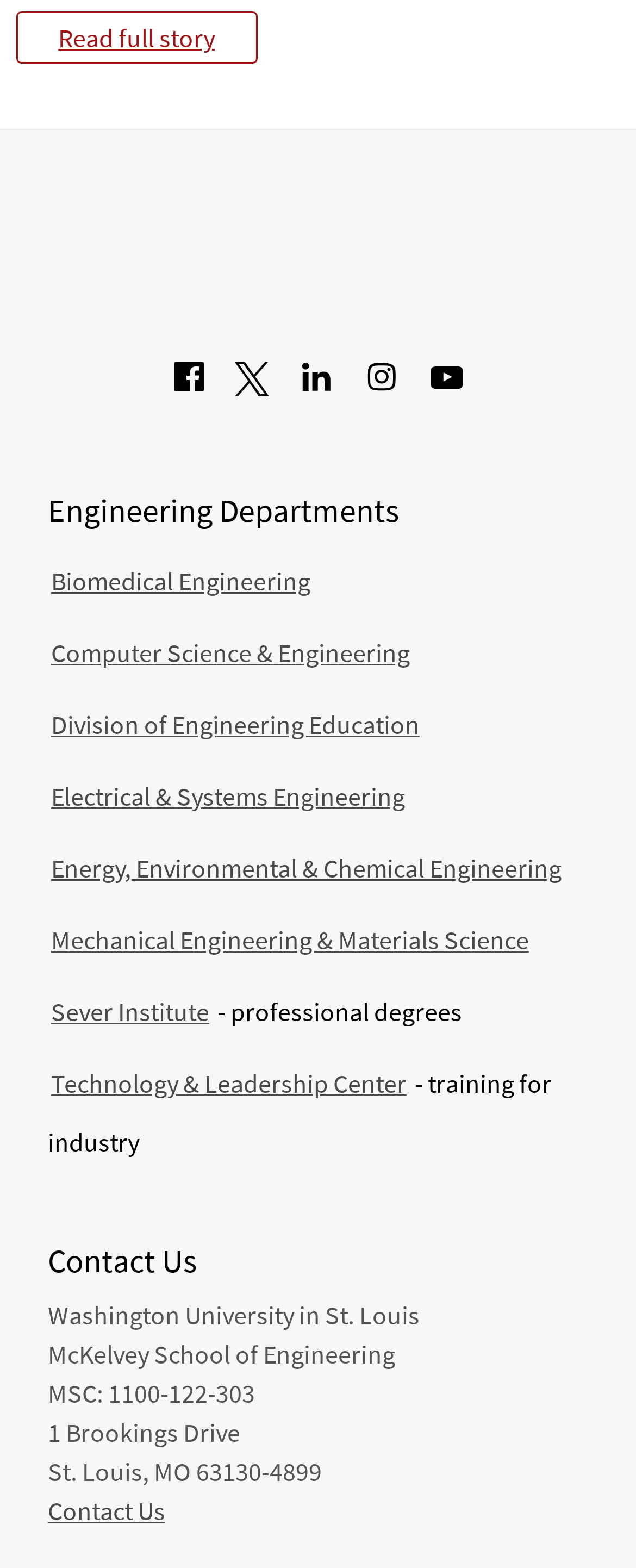Respond to the following question using a concise word or phrase: 
What is the name of the school?

McKelvey School of Engineering